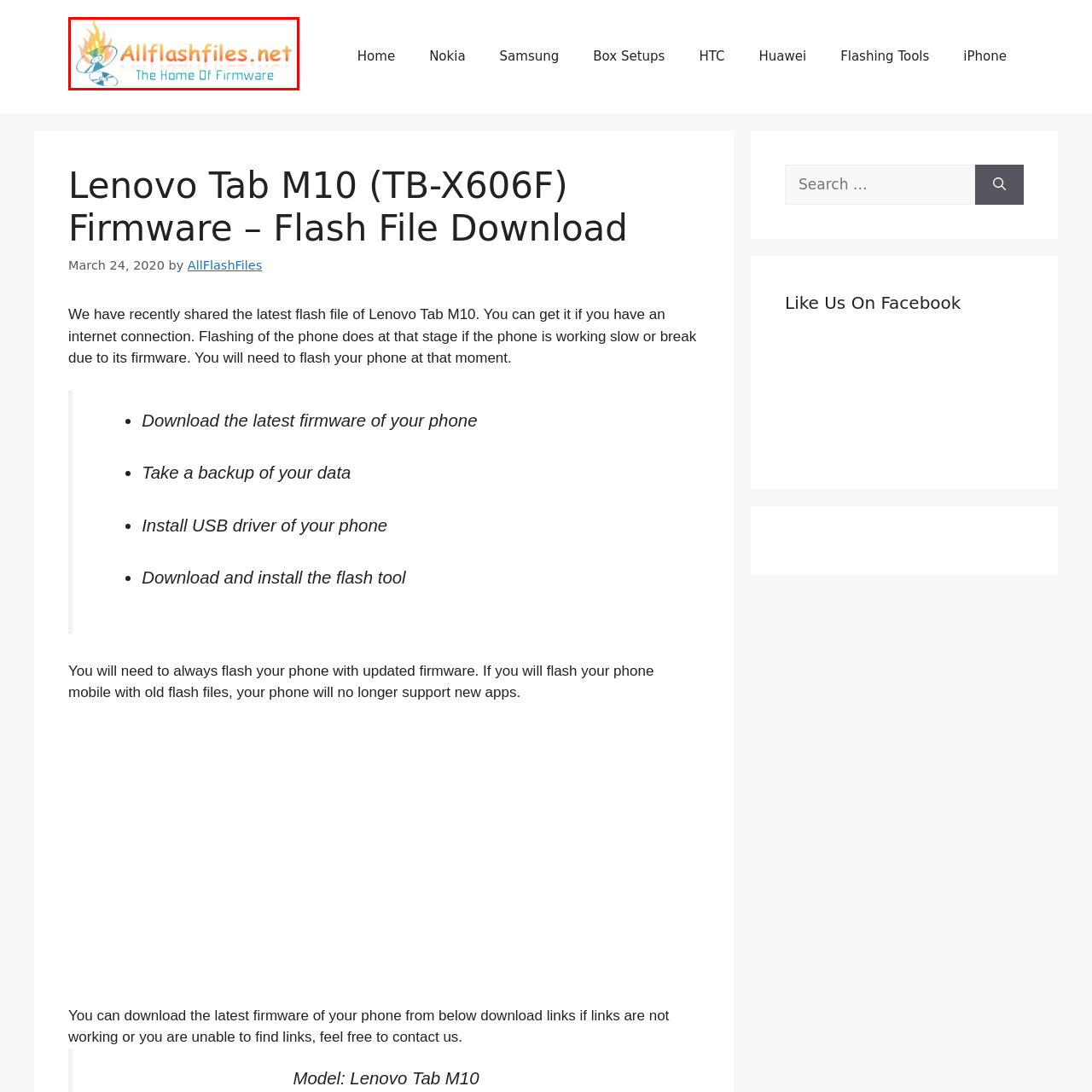What does the logo's flame-like graphic symbolize?
Please look at the image marked with a red bounding box and provide a one-word or short-phrase answer based on what you see.

Speed and energy